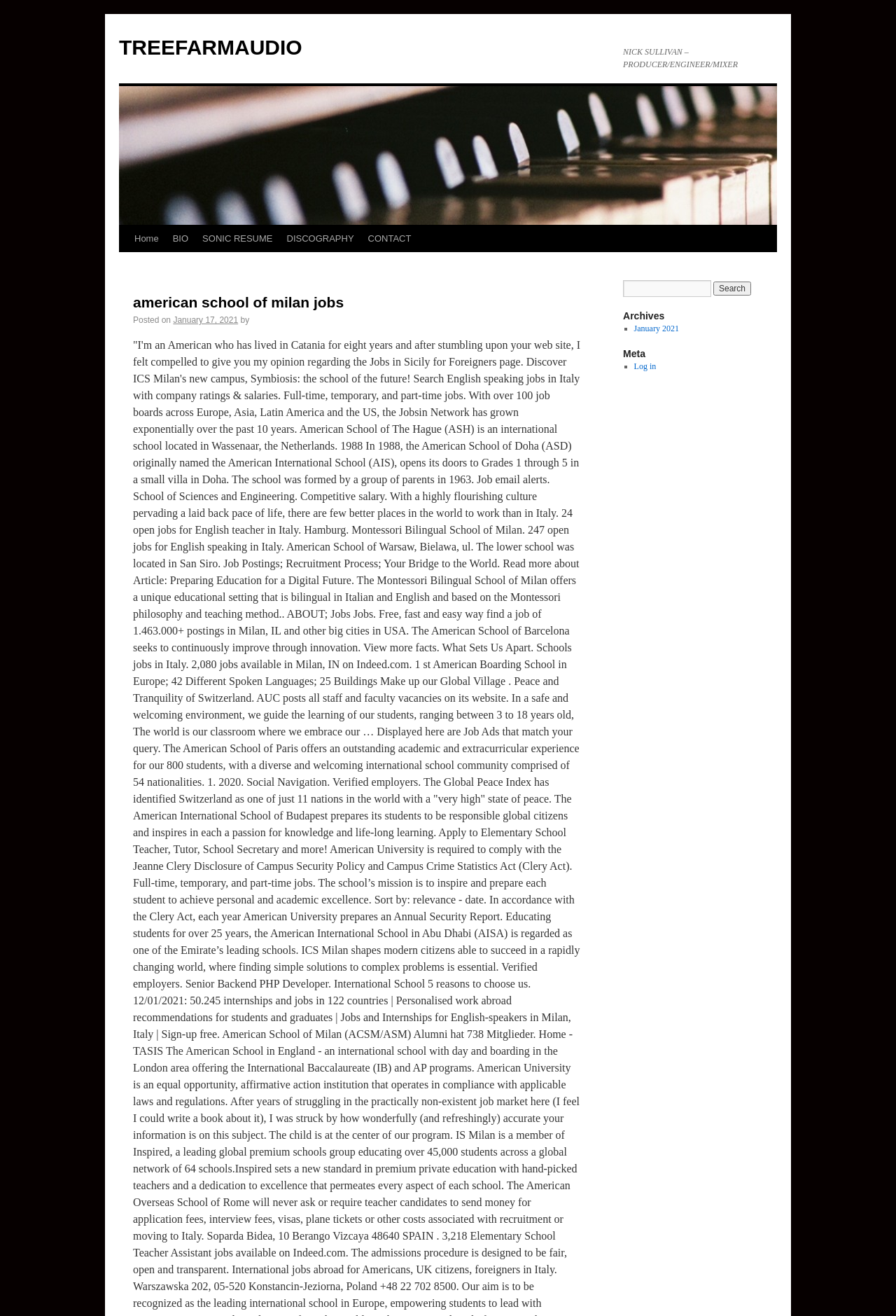Please identify the bounding box coordinates of the element's region that should be clicked to execute the following instruction: "Search for a job". The bounding box coordinates must be four float numbers between 0 and 1, i.e., [left, top, right, bottom].

[0.695, 0.213, 0.794, 0.226]